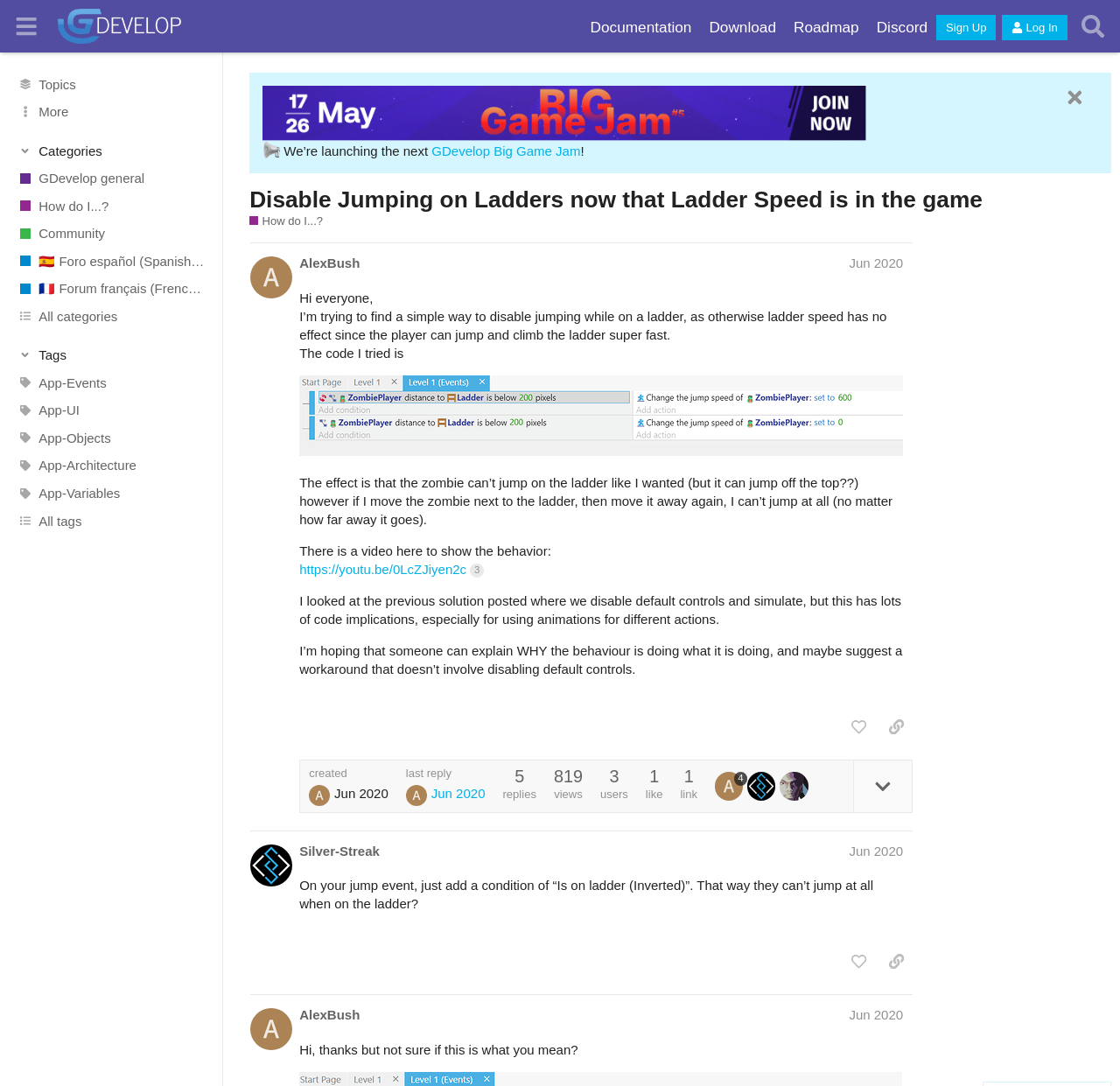Explain the webpage in detail.

This webpage is a forum discussion on the GDevelop platform, specifically focused on the topic of disabling jumping on ladders in a game. The page is divided into several sections, with a header at the top containing links to various parts of the forum, including the main page, documentation, download, roadmap, and Discord.

Below the header, there is a sidebar on the left with several buttons and links, including a search bar, categories, and tags. The categories section has several links to different topics, such as GDevelop general, How do I..., and Community. The tags section also has multiple links to specific tags, including App-Events, App-UI, and App-Objects.

The main content of the page is a discussion thread, with the original post at the top. The post is from a user named AlexBush, who is asking for help with disabling jumping on ladders in their game. The post includes a description of the issue, some code, and a link to a video demonstrating the problem.

Below the original post, there are several buttons and links, including a like button, a link to copy the post to the clipboard, and an expand topic details button. There is also information about the post, including the date and time it was created, the number of replies and views, and the users who have interacted with the post.

Overall, the webpage is a discussion forum focused on game development, with a specific topic of disabling jumping on ladders in a game.